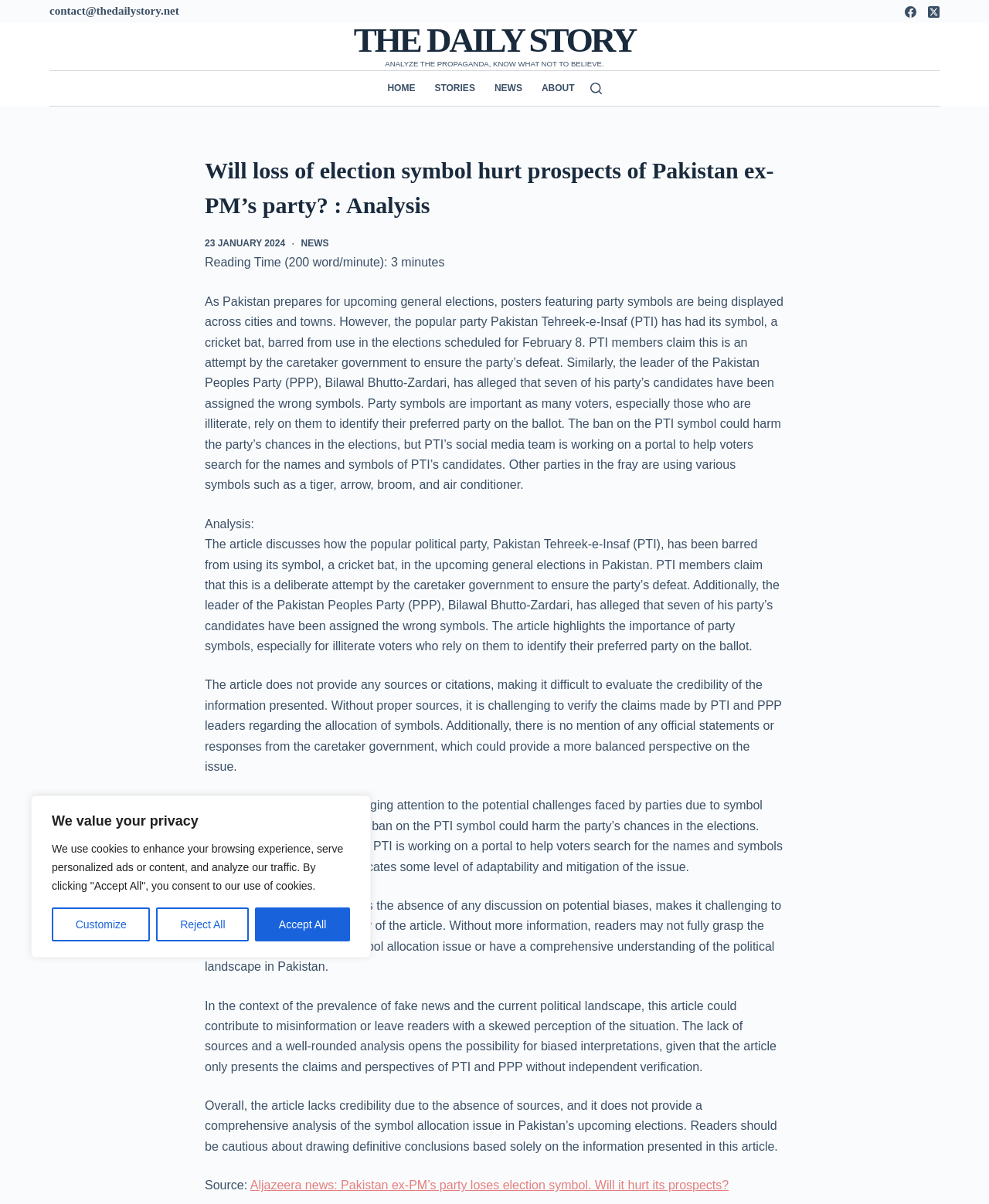Give a comprehensive overview of the webpage, including key elements.

This webpage is an article from The Daily Story, with a focus on the upcoming general elections in Pakistan. At the top, there is a privacy notice with buttons to customize, reject, or accept all cookies. Below this, there is a link to skip to the content. 

On the top-left corner, there is a contact email address, while on the top-right corner, there are links to Facebook and Twitter. The website's logo, "THE DAILY STORY", is situated in the middle, accompanied by a tagline "ANALYZE THE PROPAGANDA, KNOW WHAT NOT TO BELIEVE." 

A horizontal navigation menu is located below the logo, with options for "HOME", "STORIES", "NEWS", and "ABOUT". A search button is positioned to the right of the navigation menu.

The main content of the article is divided into sections. The title, "Will loss of election symbol hurt prospects of Pakistan ex-PM’s party? : Analysis", is displayed prominently, along with the date "23 JANUARY 2024" and a category label "NEWS". 

The article discusses how the popular party Pakistan Tehreek-e-Insaf (PTI) has been barred from using its symbol, a cricket bat, in the upcoming elections. It also mentions allegations by the leader of the Pakistan Peoples Party (PPP) that seven of his party’s candidates have been assigned the wrong symbols. 

The article highlights the importance of party symbols, especially for illiterate voters who rely on them to identify their preferred party on the ballot. It also mentions that PTI is working on a portal to help voters search for the names and symbols of their candidates.

The article is followed by an analysis section, which discusses the credibility of the information presented and the potential biases in the article. It concludes that the article lacks credibility due to the absence of sources and does not provide a comprehensive analysis of the symbol allocation issue in Pakistan’s upcoming elections.

At the bottom of the article, there is a source link to an Aljazeera news article, "Pakistan ex-PM’s party loses election symbol. Will it hurt its prospects?"